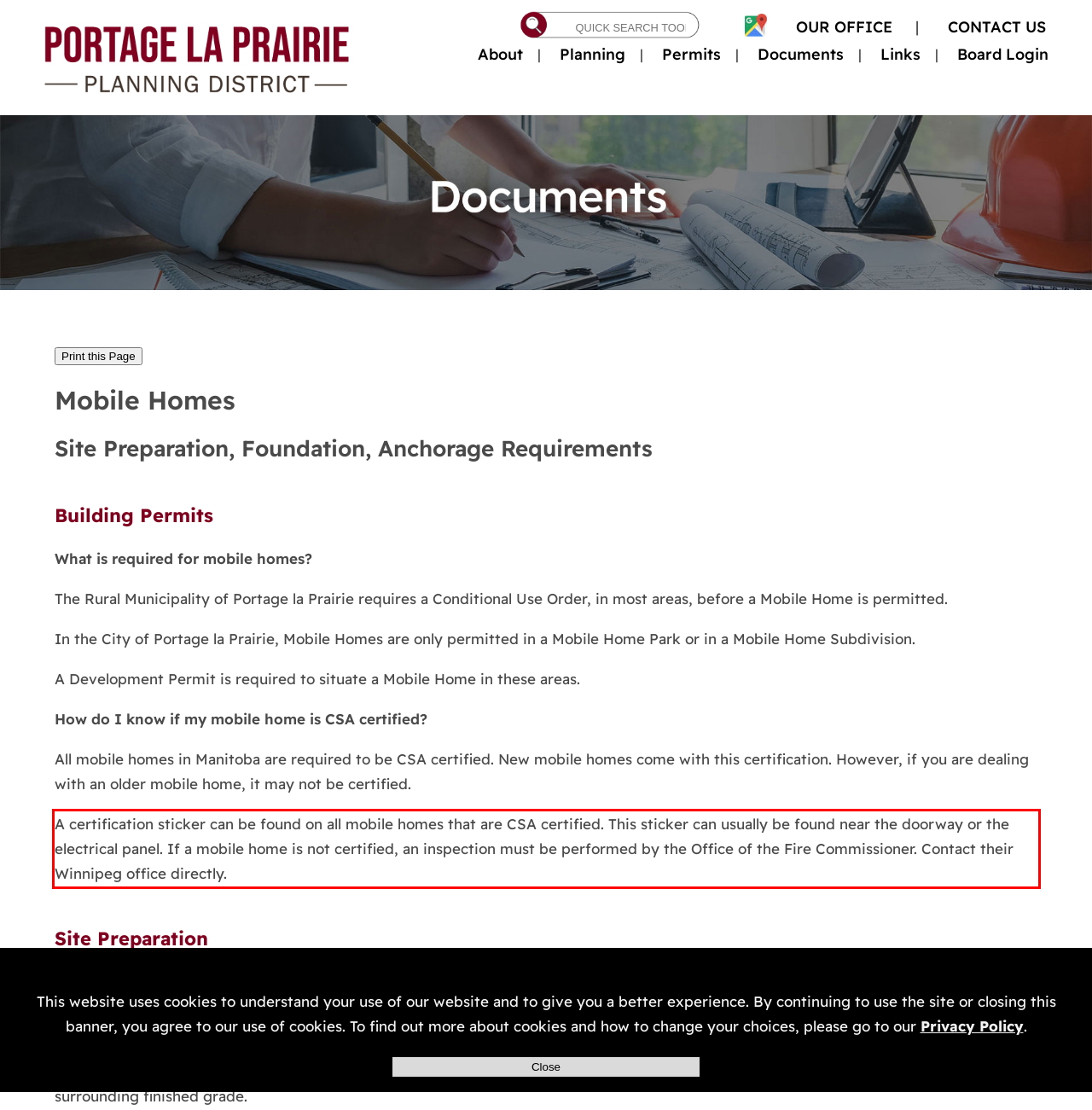Analyze the webpage screenshot and use OCR to recognize the text content in the red bounding box.

A certification sticker can be found on all mobile homes that are CSA certified. This sticker can usually be found near the doorway or the electrical panel. If a mobile home is not certified, an inspection must be performed by the Office of the Fire Commissioner. Contact their Winnipeg office directly.